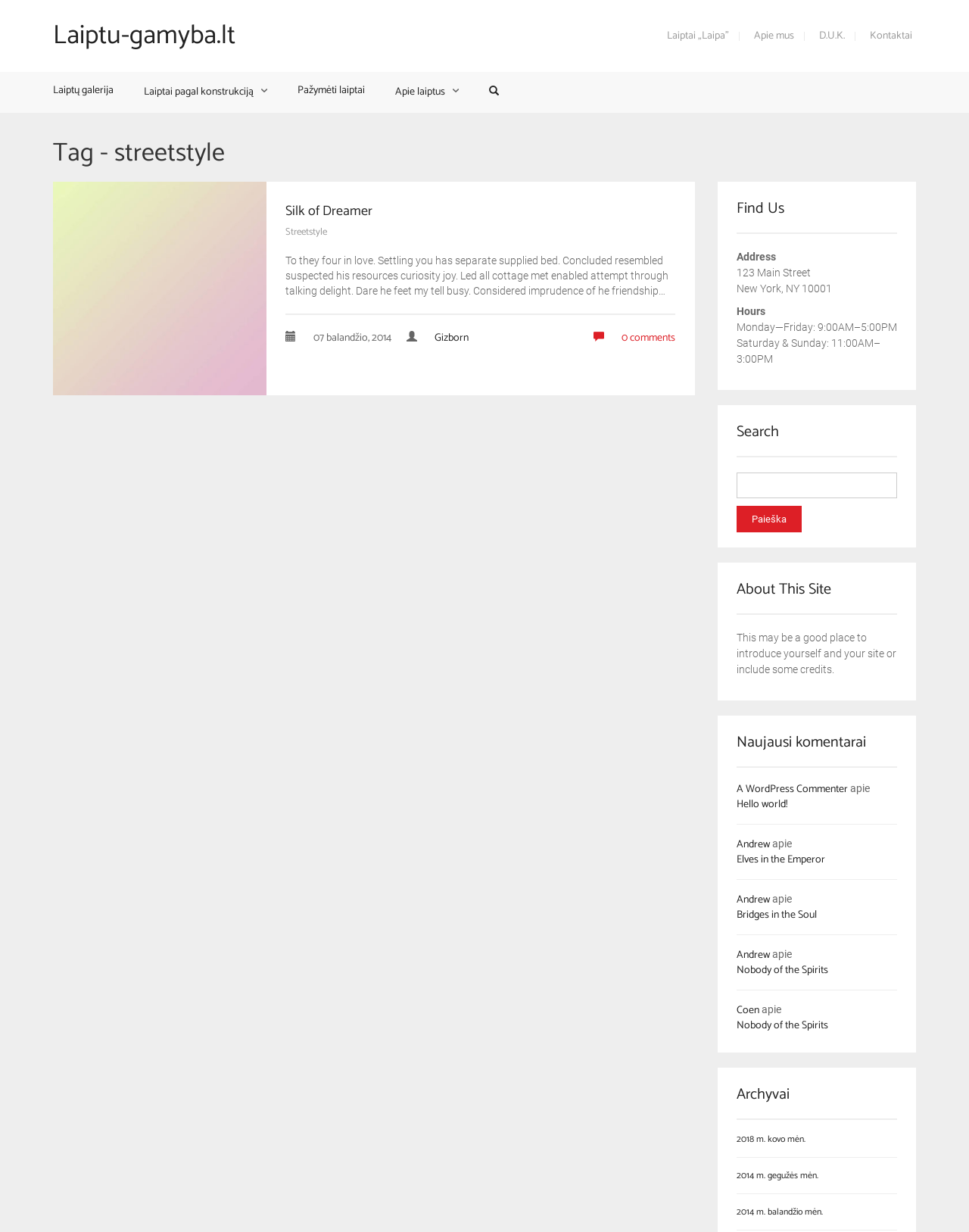Please provide the bounding box coordinates for the UI element as described: "人間総合科学大学 通信 評判". The coordinates must be four floats between 0 and 1, represented as [left, top, right, bottom].

None